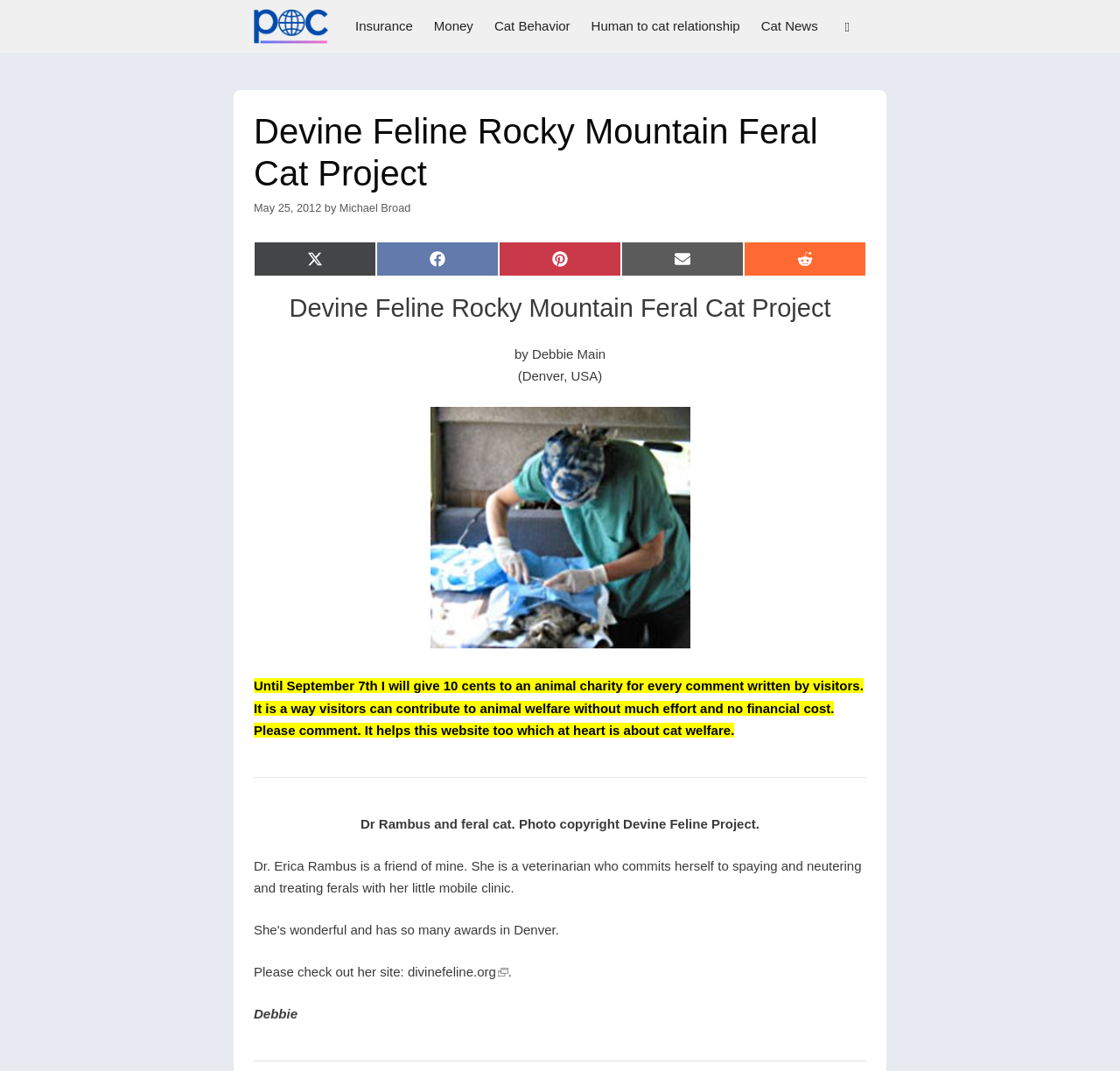What is the location of Debbie Main?
Please provide a full and detailed response to the question.

The article mentions Debbie Main as the person who is associated with the Devine Feline Rocky Mountain Feral Cat Project, and her location is specified as Denver, USA.